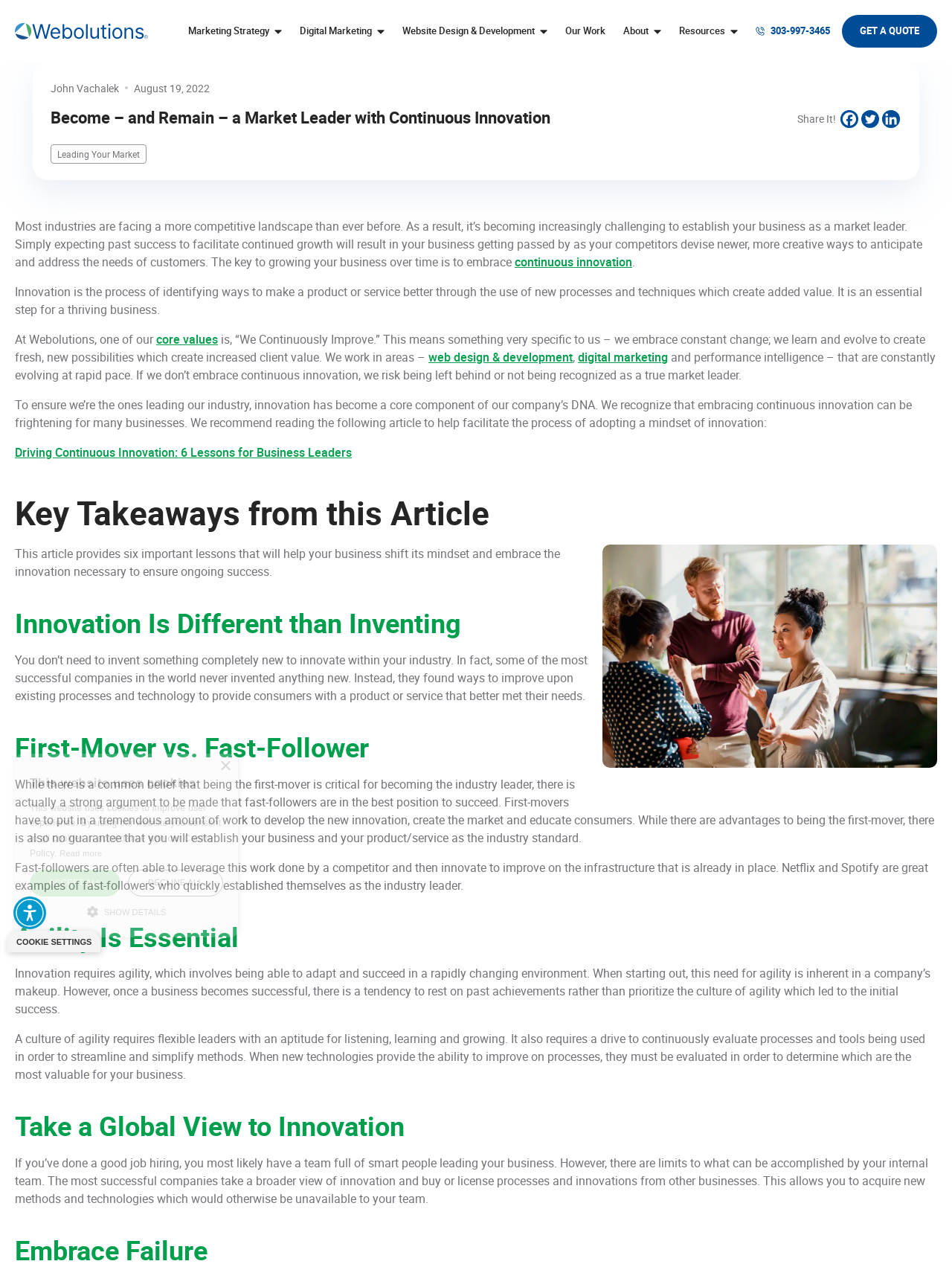Answer the following inquiry with a single word or phrase:
What is the category of services that includes 'SEO Services' and 'Local SEO Services'?

SEO